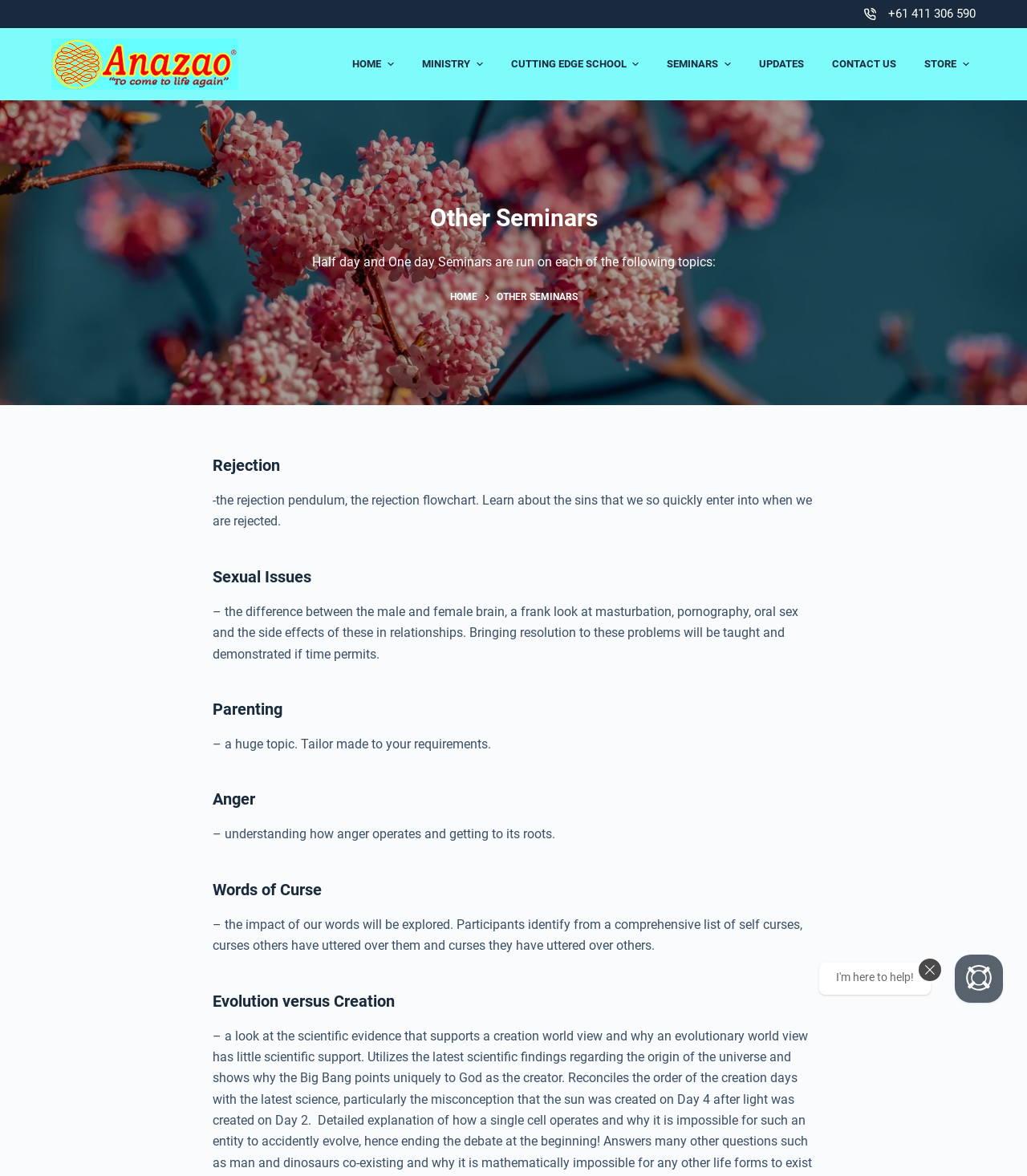Please respond in a single word or phrase: 
How many menu items are in the header menu?

9